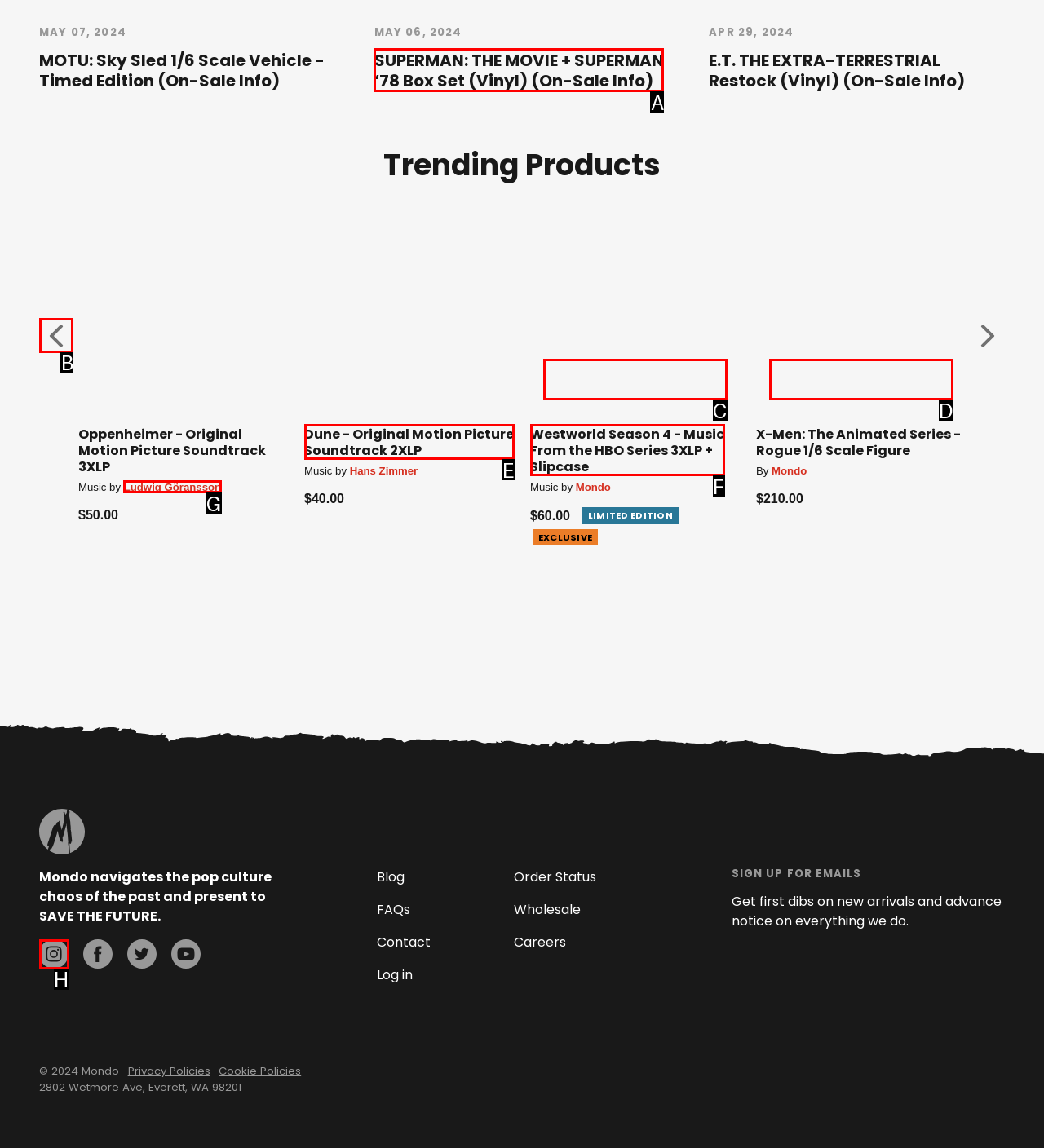Identify which lettered option completes the task: Click on the 'Previous slide' button. Provide the letter of the correct choice.

B